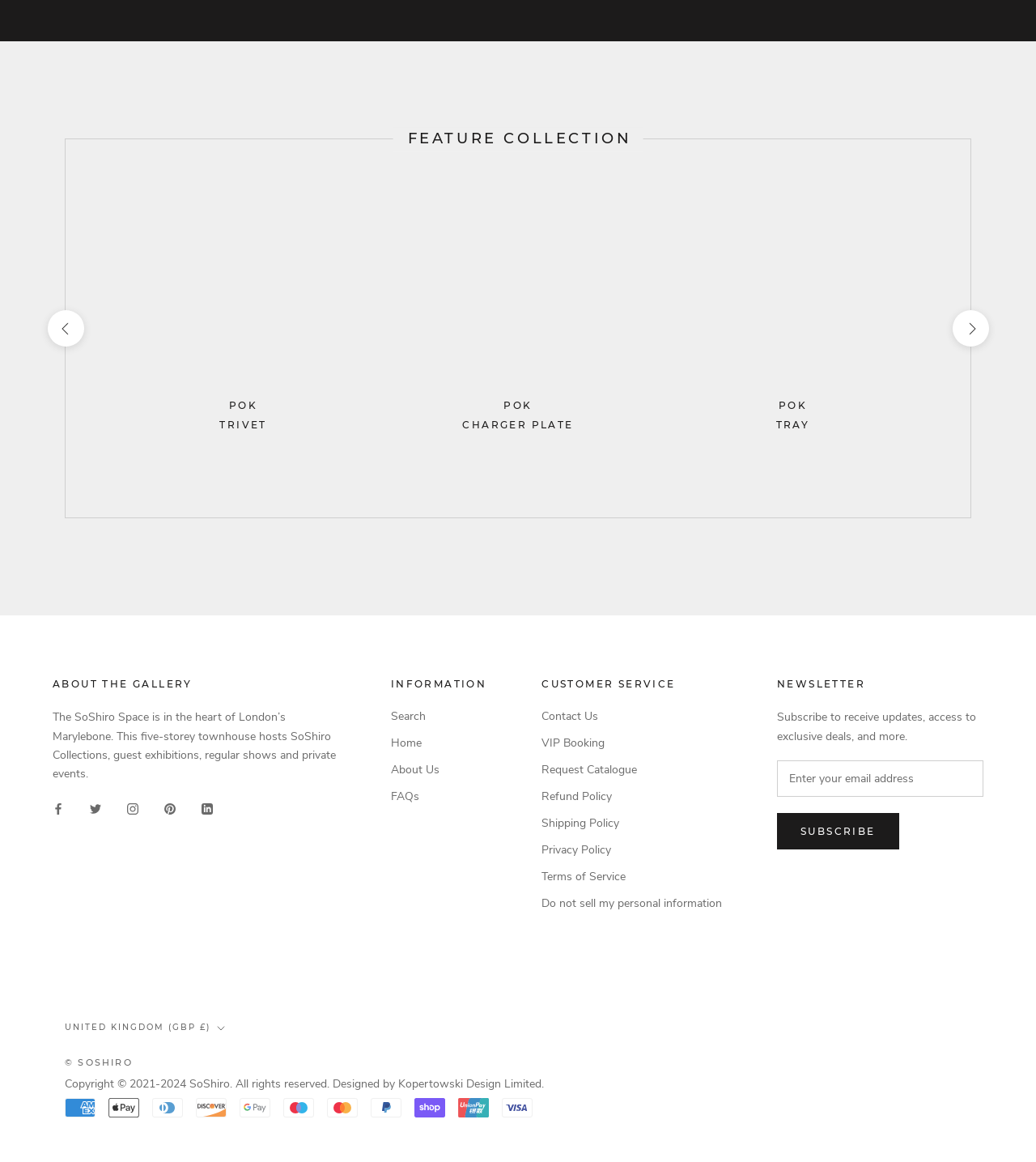Locate the bounding box coordinates of the area to click to fulfill this instruction: "Enter your email address in the textbox". The bounding box should be presented as four float numbers between 0 and 1, in the order [left, top, right, bottom].

[0.75, 0.654, 0.949, 0.685]